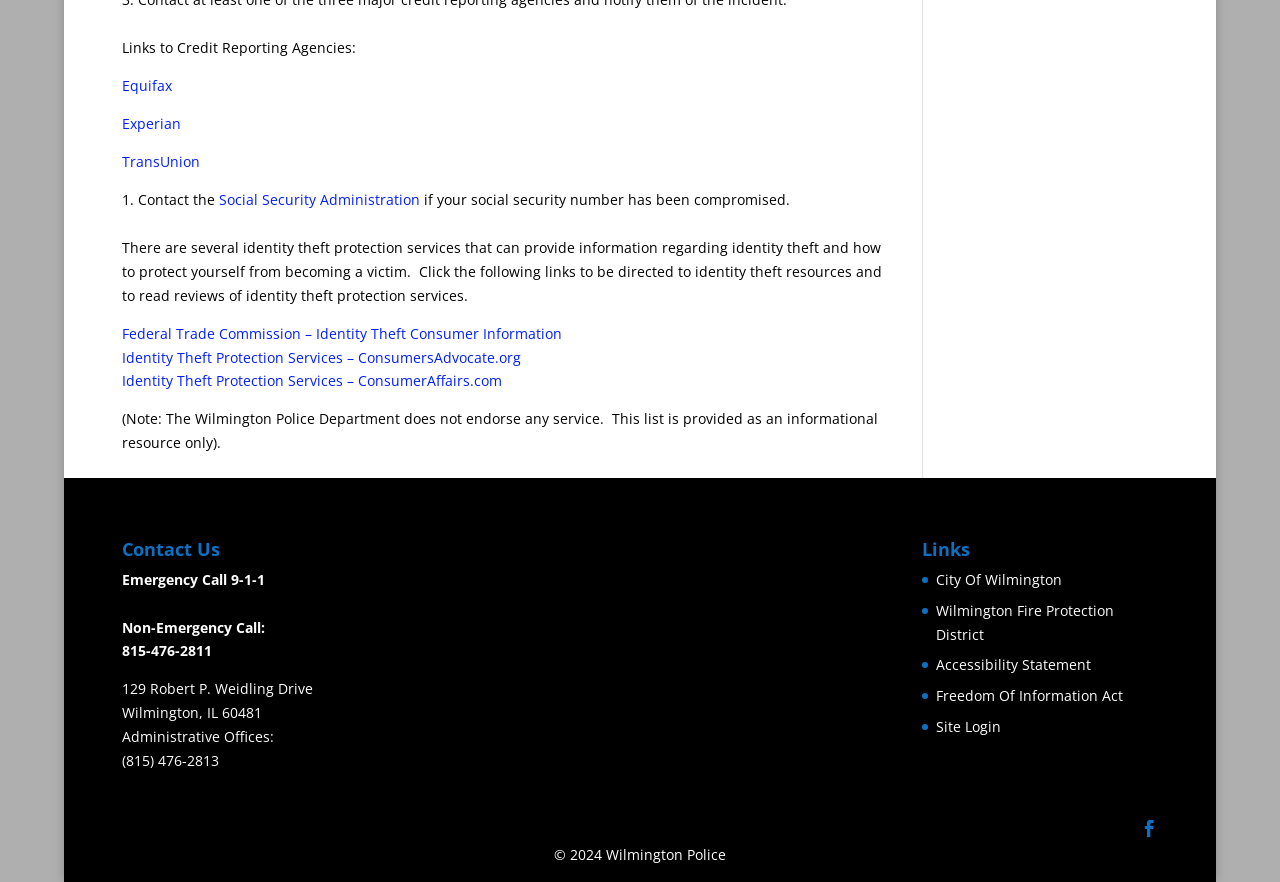For the given element description Other Ways To Give, determine the bounding box coordinates of the UI element. The coordinates should follow the format (top-left x, top-left y, bottom-right x, bottom-right y) and be within the range of 0 to 1.

None